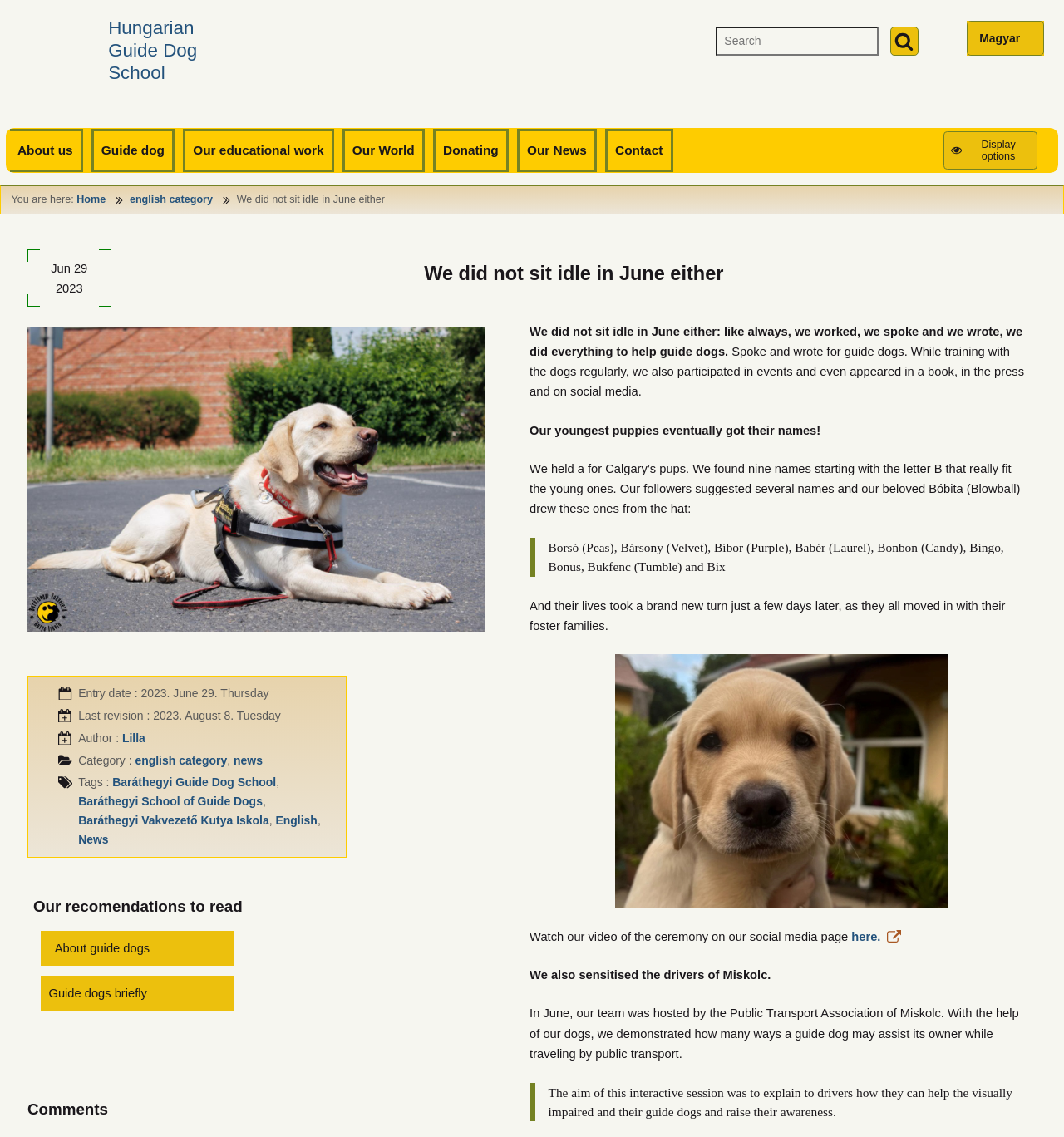Predict the bounding box coordinates of the UI element that matches this description: "Baráthegyi Vakvezető Kutya Iskola". The coordinates should be in the format [left, top, right, bottom] with each value between 0 and 1.

[0.074, 0.716, 0.253, 0.728]